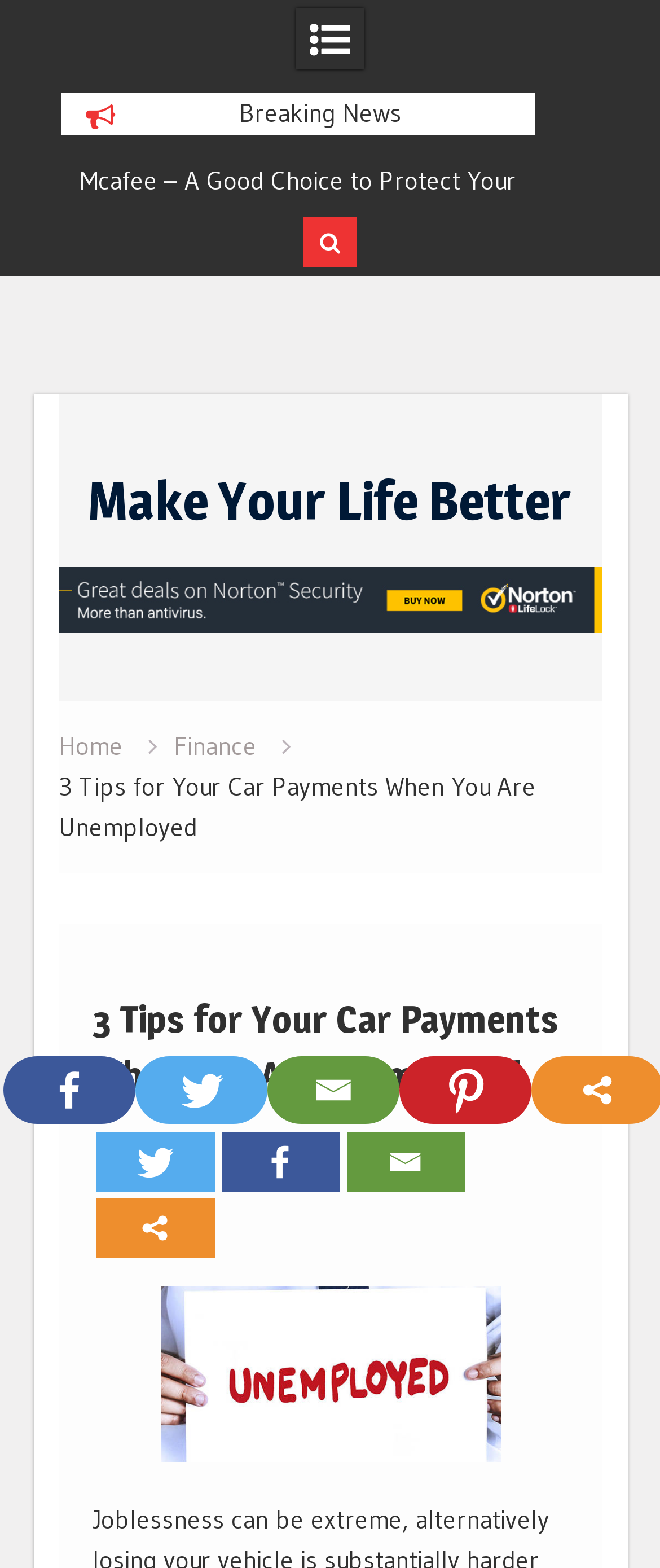How many links are in the breadcrumbs navigation?
Please provide a comprehensive answer based on the contents of the image.

I can see two links in the breadcrumbs navigation, which are 'Home' and 'Finance', indicating the hierarchy of the webpage.